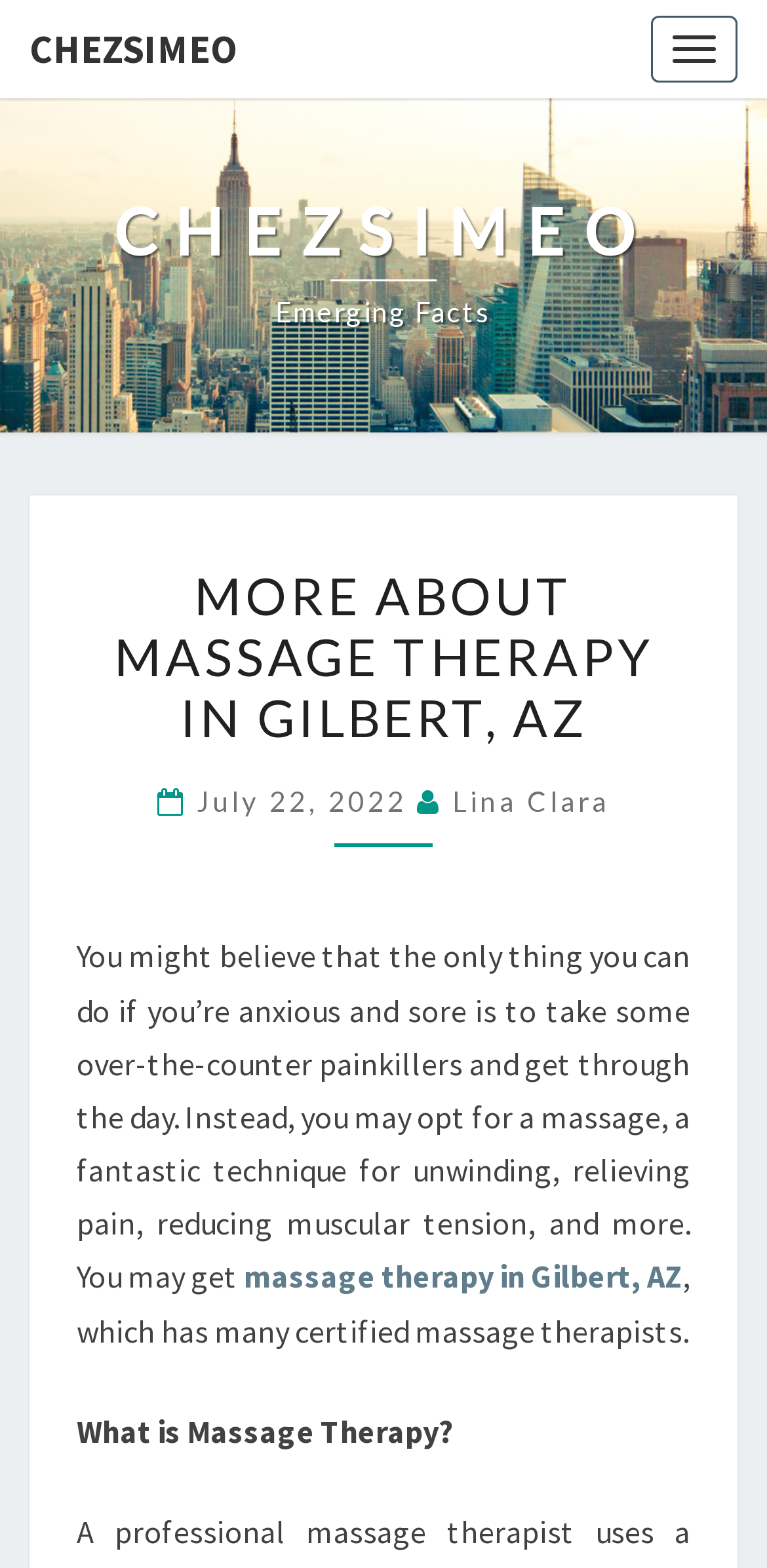Predict the bounding box coordinates for the UI element described as: "massage therapy in Gilbert, AZ". The coordinates should be four float numbers between 0 and 1, presented as [left, top, right, bottom].

[0.318, 0.802, 0.89, 0.827]